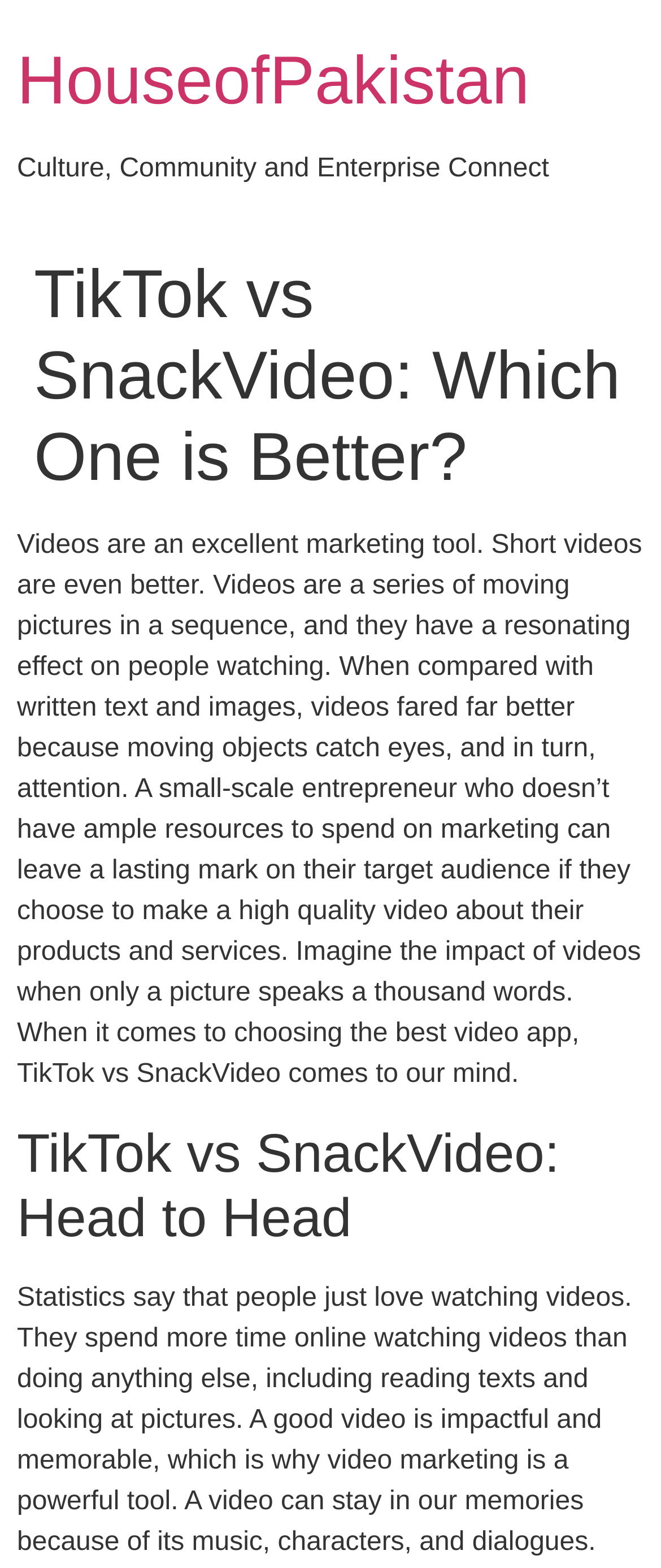What is the title of the second section?
Provide a detailed answer to the question using information from the image.

The title of the second section can be found in the heading element that says 'TikTok vs SnackVideo: Head to Head', which suggests that this section will compare TikTok and SnackVideo in a head-to-head manner.